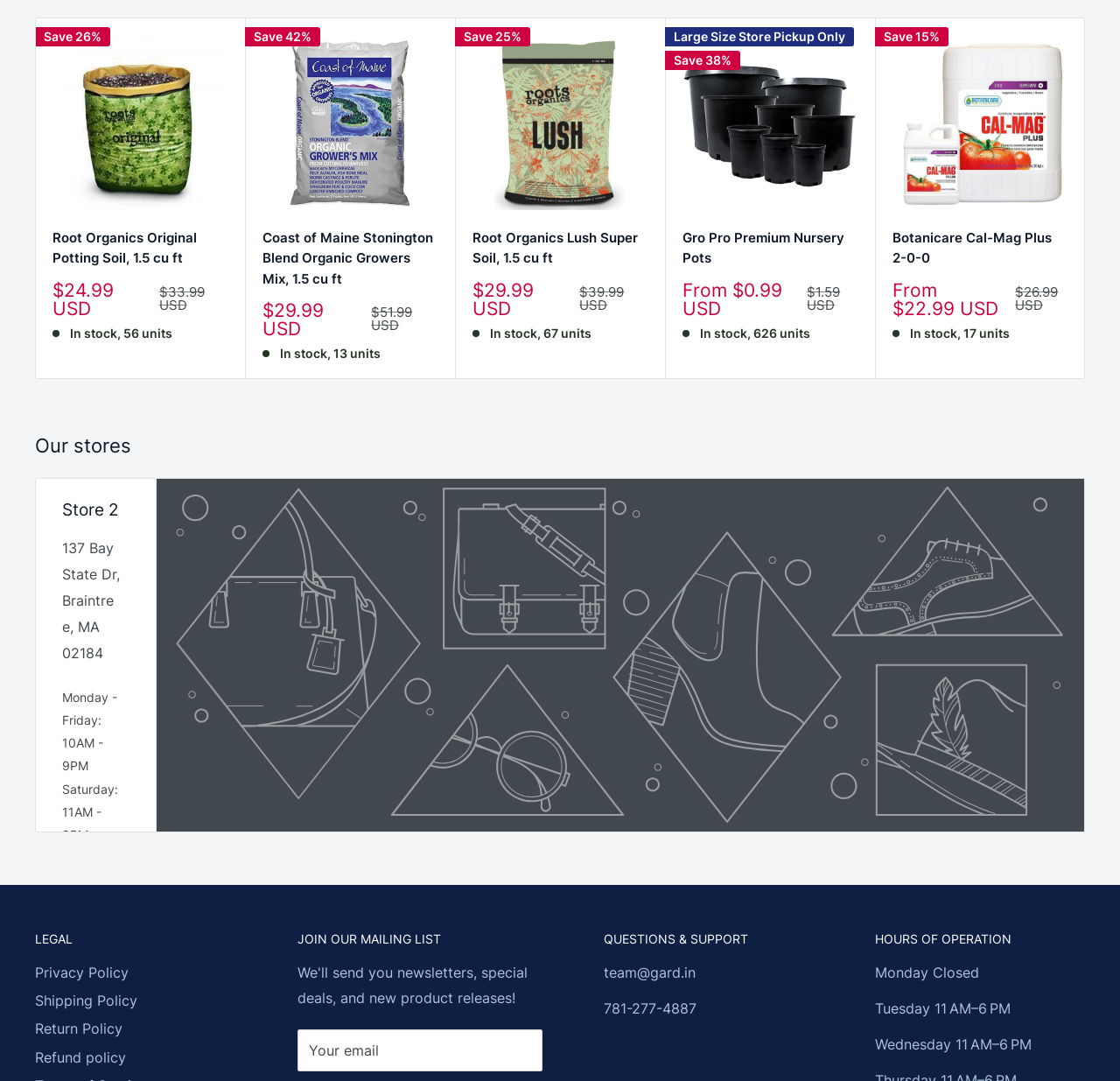How many products are on sale?
Respond to the question with a well-detailed and thorough answer.

I counted the number of products with a 'Sale price' label, which are Root Organics Original Potting Soil, Coast of Maine Stonington Blend Organic Growers Mix, Root Organics Lush Super Soil, Gro Pro Premium Nursery Pots, and Botanicare Cal-Mag Plus 2-0-0.